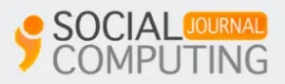Elaborate on the elements present in the image.

The image displays the logo of the Social Computing Journal, marked by its distinctive and vibrant design. The logo features the words "SOCIAL" and "COMPUTING," with "SOCIAL" rendered in bold, uppercase letters and "COMPUTING" highlighted with an orange color, visually emphasizing the journal's focus. The stylized icon to the left adds a modern touch, symbolizing the intersection of social sciences and technology—reflecting the journal's commitment to researching and disseminating knowledge in areas such as social media analysis and collaborative technologies. This logo effectively represents the journal's mission to explore and push the boundaries of social computing research.